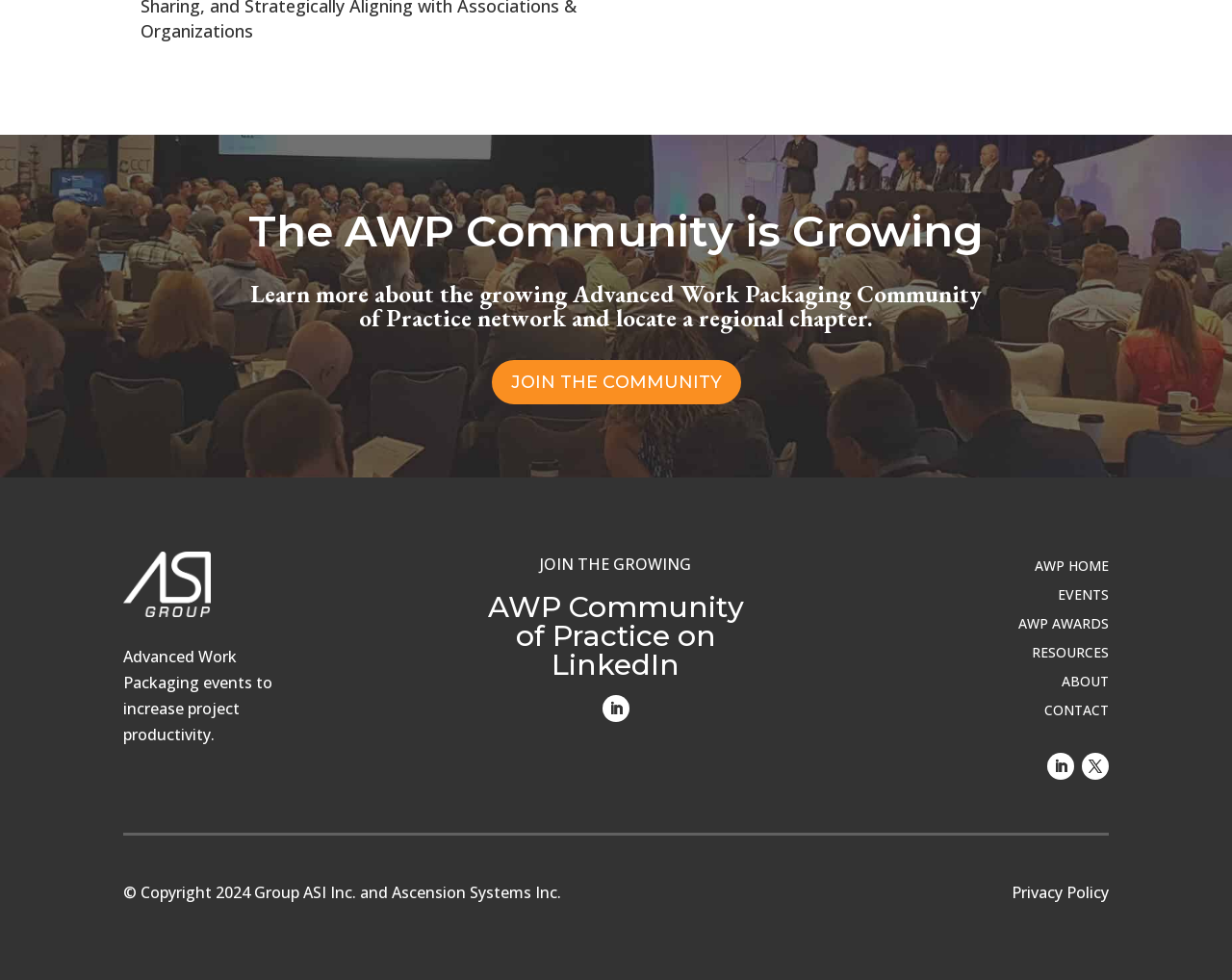Determine the bounding box coordinates of the region I should click to achieve the following instruction: "Learn more about the growing Advanced Work Packaging Community of Practice network". Ensure the bounding box coordinates are four float numbers between 0 and 1, i.e., [left, top, right, bottom].

[0.2, 0.288, 0.8, 0.347]